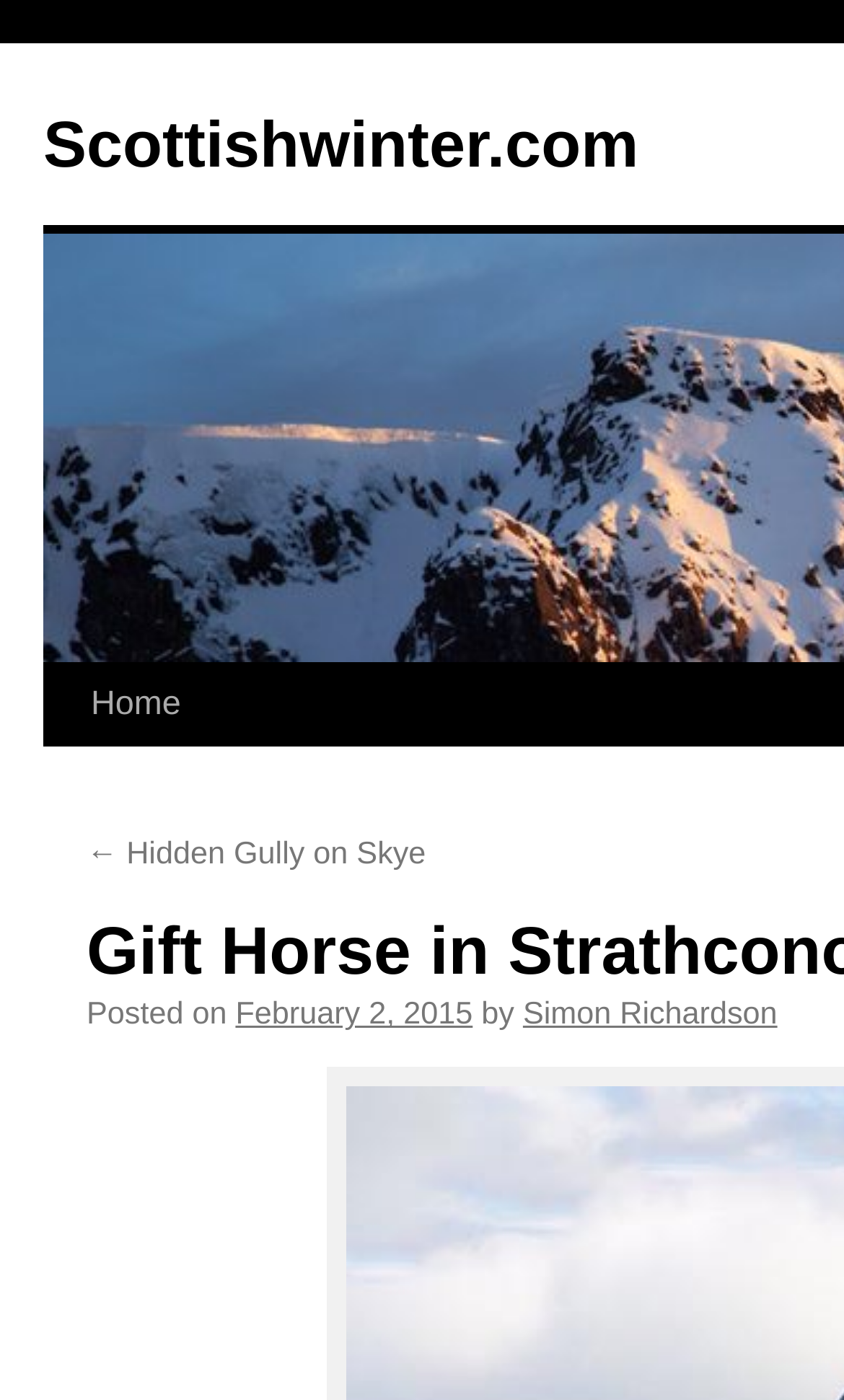Please provide a short answer using a single word or phrase for the question:
What is the website's name?

Scottishwinter.com